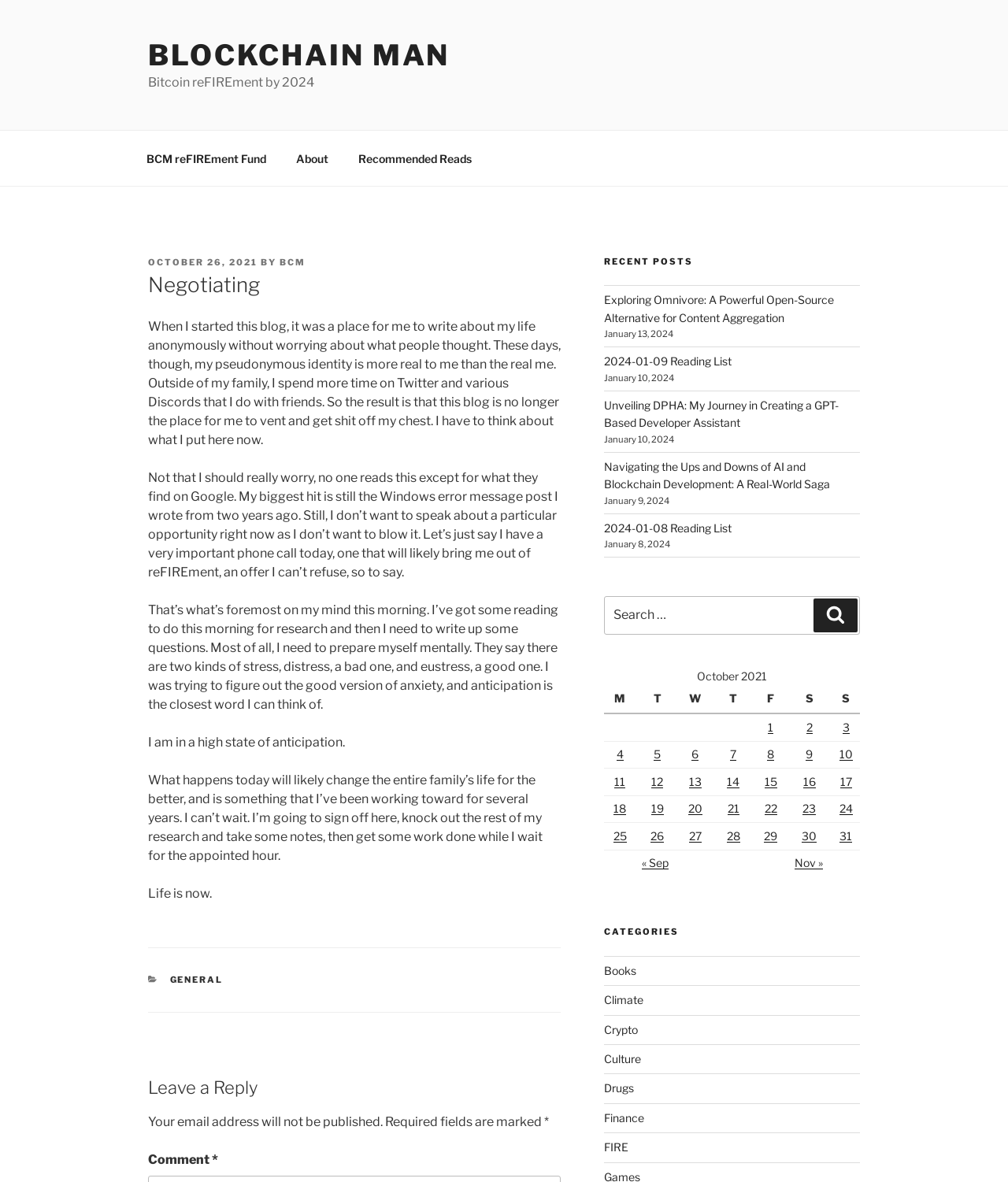Can you identify the bounding box coordinates of the clickable region needed to carry out this instruction: 'Leave a reply'? The coordinates should be four float numbers within the range of 0 to 1, stated as [left, top, right, bottom].

[0.147, 0.91, 0.556, 0.93]